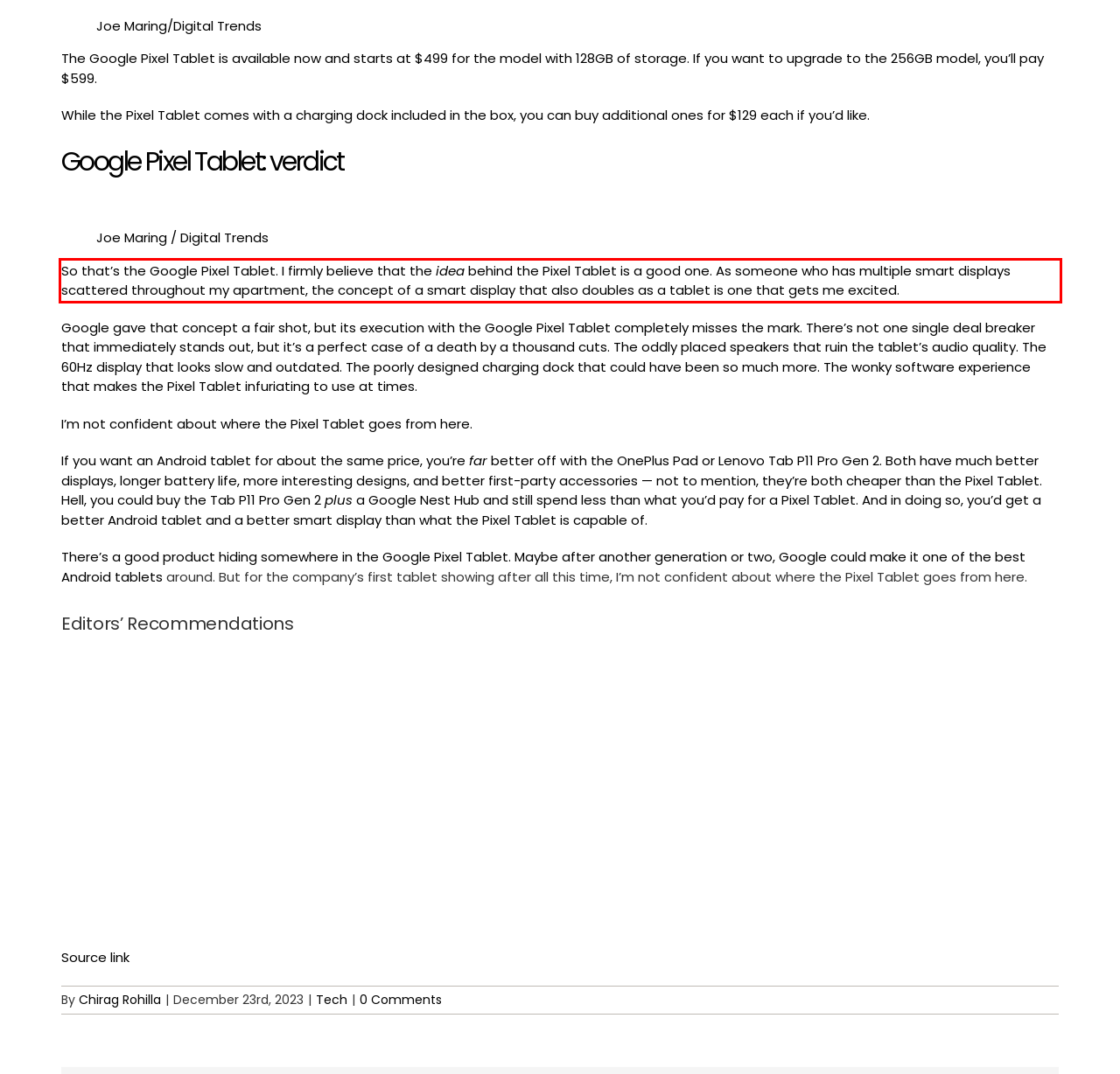Inspect the webpage screenshot that has a red bounding box and use OCR technology to read and display the text inside the red bounding box.

So that’s the Google Pixel Tablet. I firmly believe that the idea behind the Pixel Tablet is a good one. As someone who has multiple smart displays scattered throughout my apartment, the concept of a smart display that also doubles as a tablet is one that gets me excited.